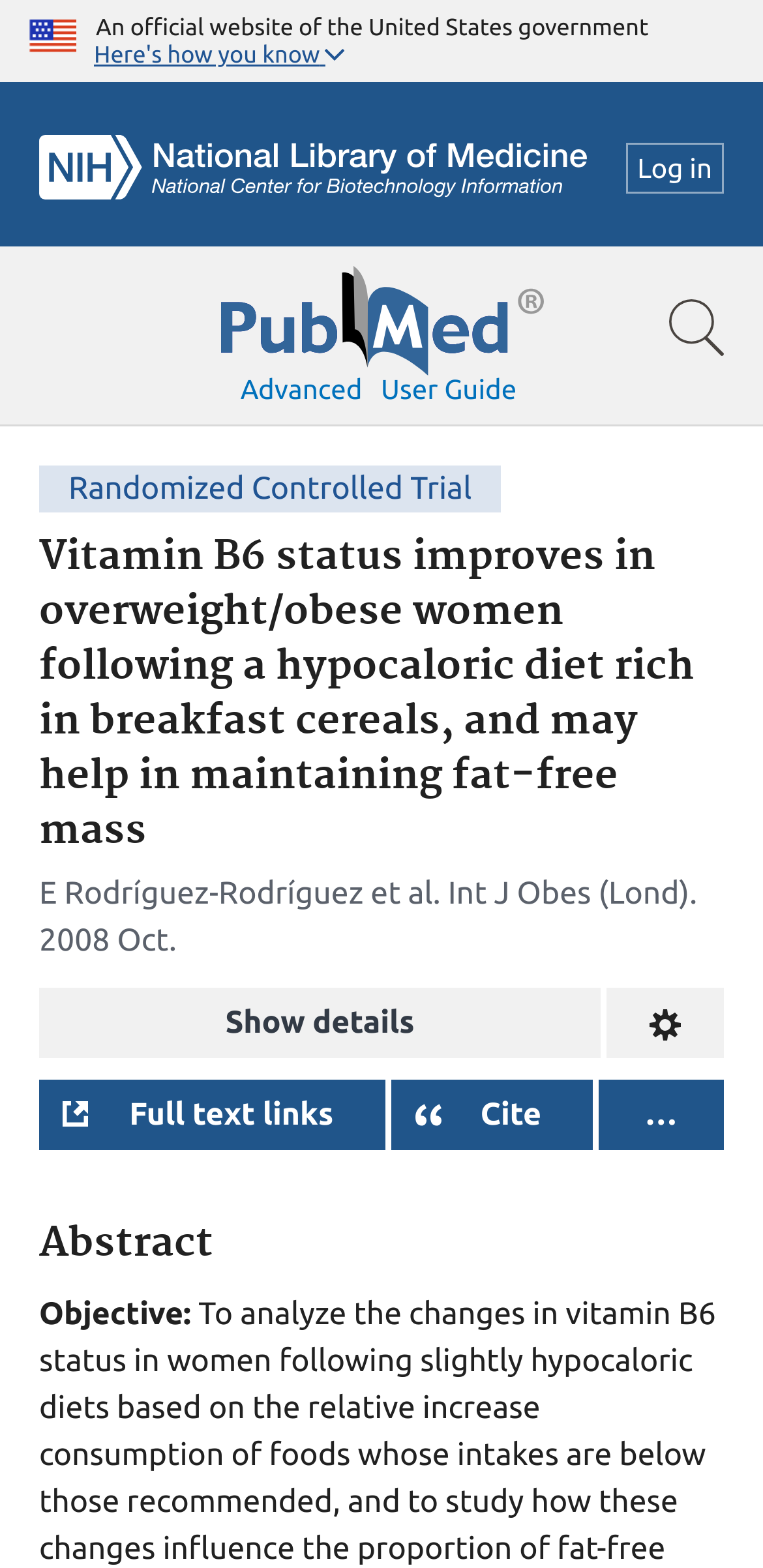Who is the author of the article?
Using the image as a reference, give a one-word or short phrase answer.

E Rodríguez-Rodríguez et al.